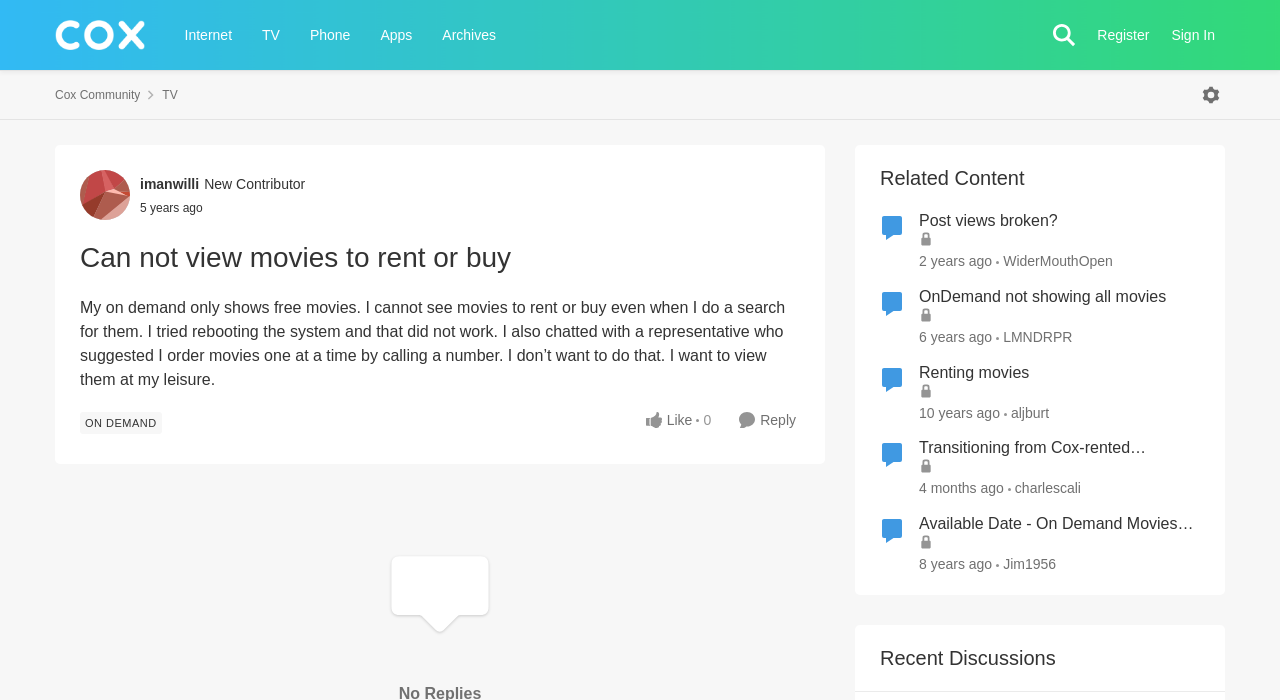Identify and provide the text content of the webpage's primary headline.

Can not view movies to rent or buy